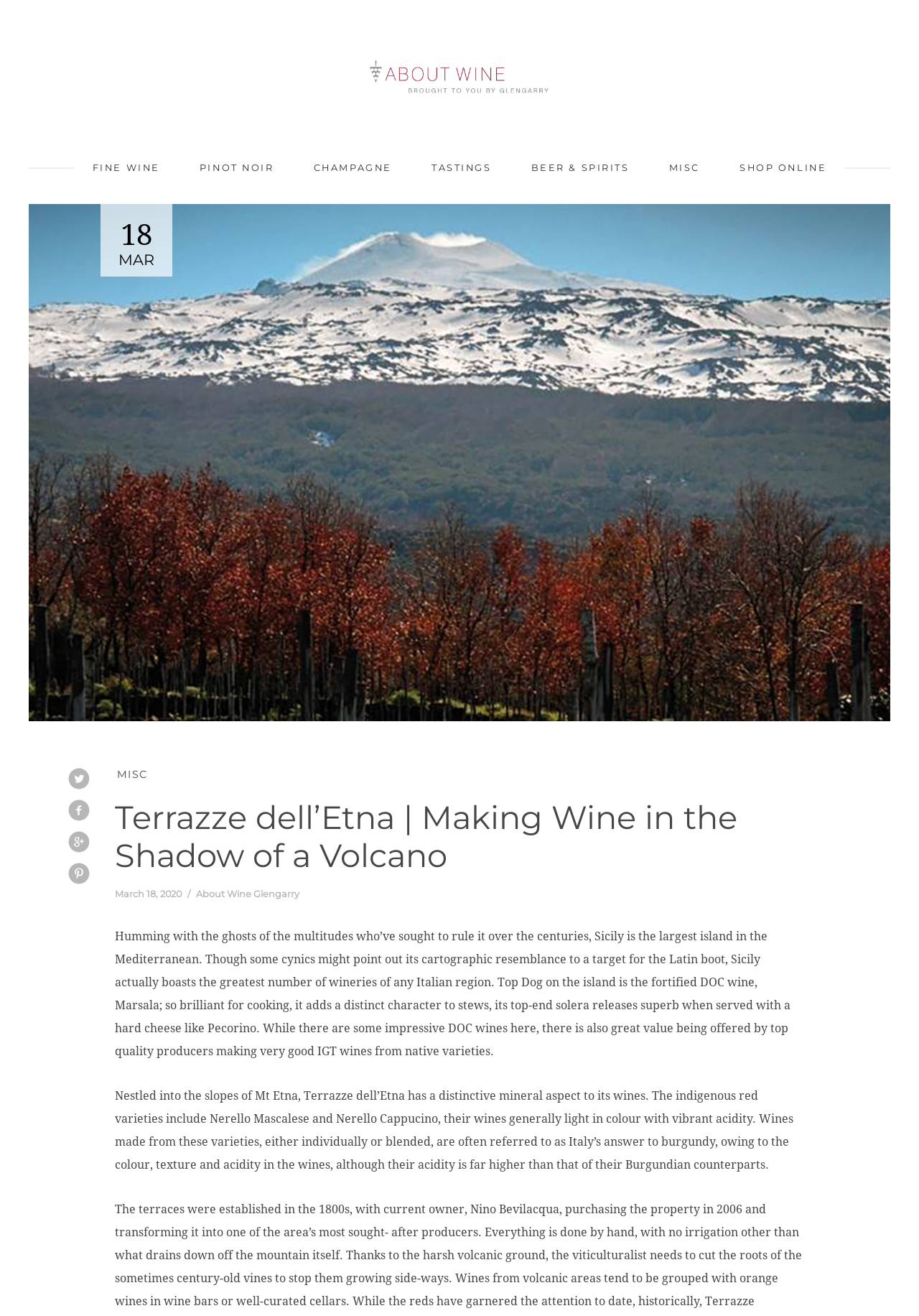What is the region with the greatest number of wineries in Italy?
Based on the screenshot, answer the question with a single word or phrase.

Sicily